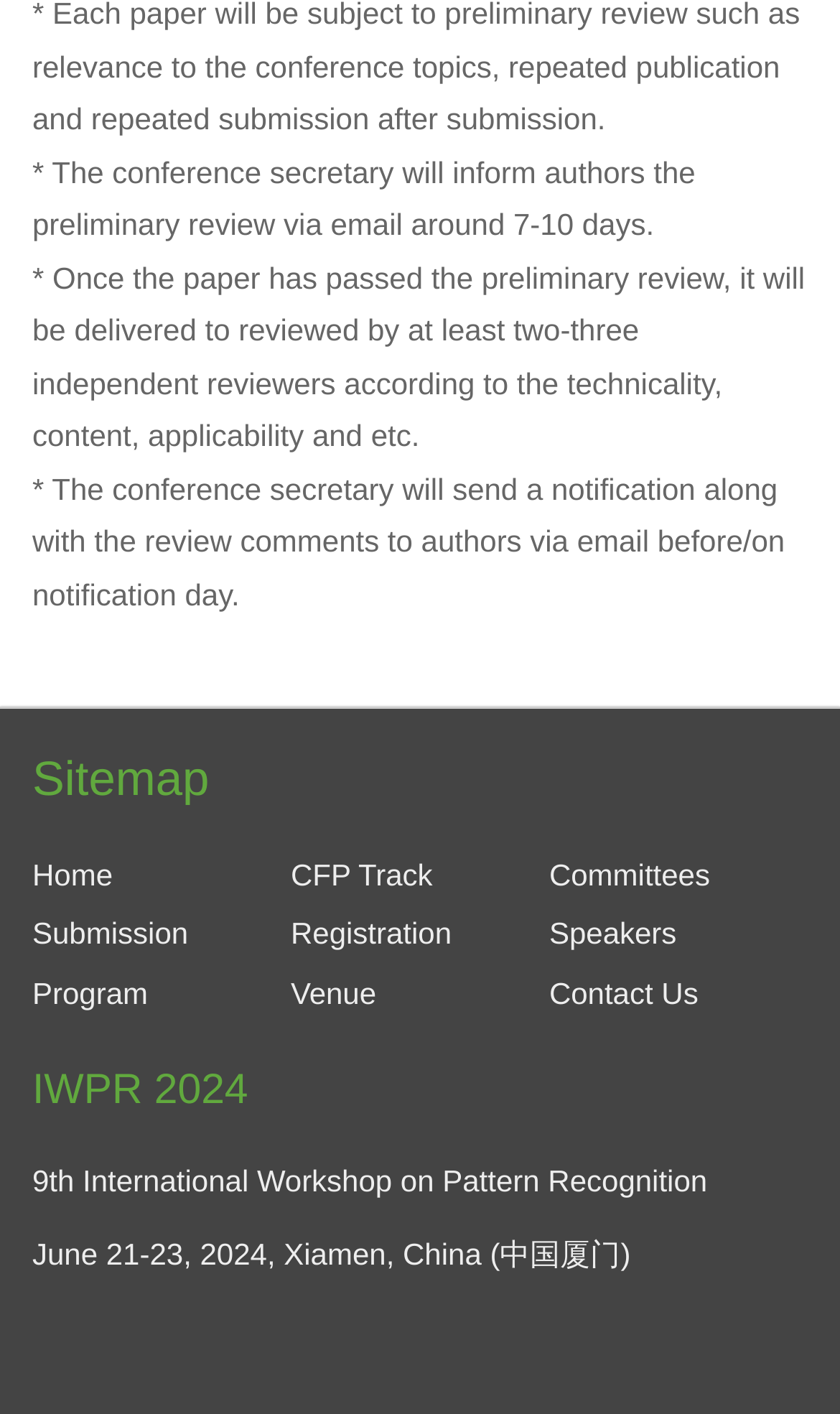Provide the bounding box coordinates of the section that needs to be clicked to accomplish the following instruction: "go to home page."

[0.038, 0.606, 0.134, 0.631]